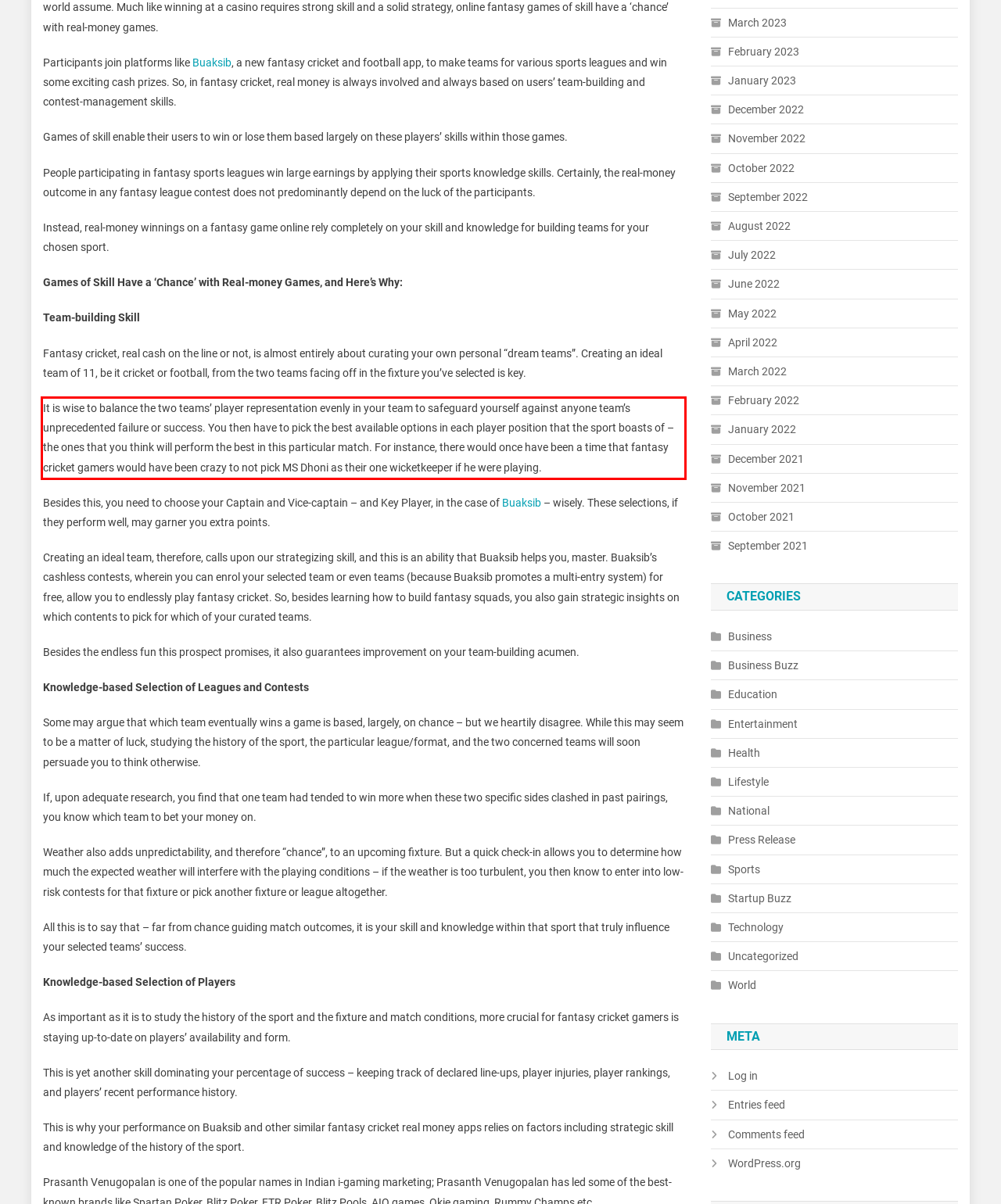Analyze the red bounding box in the provided webpage screenshot and generate the text content contained within.

It is wise to balance the two teams’ player representation evenly in your team to safeguard yourself against anyone team’s unprecedented failure or success. You then have to pick the best available options in each player position that the sport boasts of – the ones that you think will perform the best in this particular match. For instance, there would once have been a time that fantasy cricket gamers would have been crazy to not pick MS Dhoni as their one wicketkeeper if he were playing.